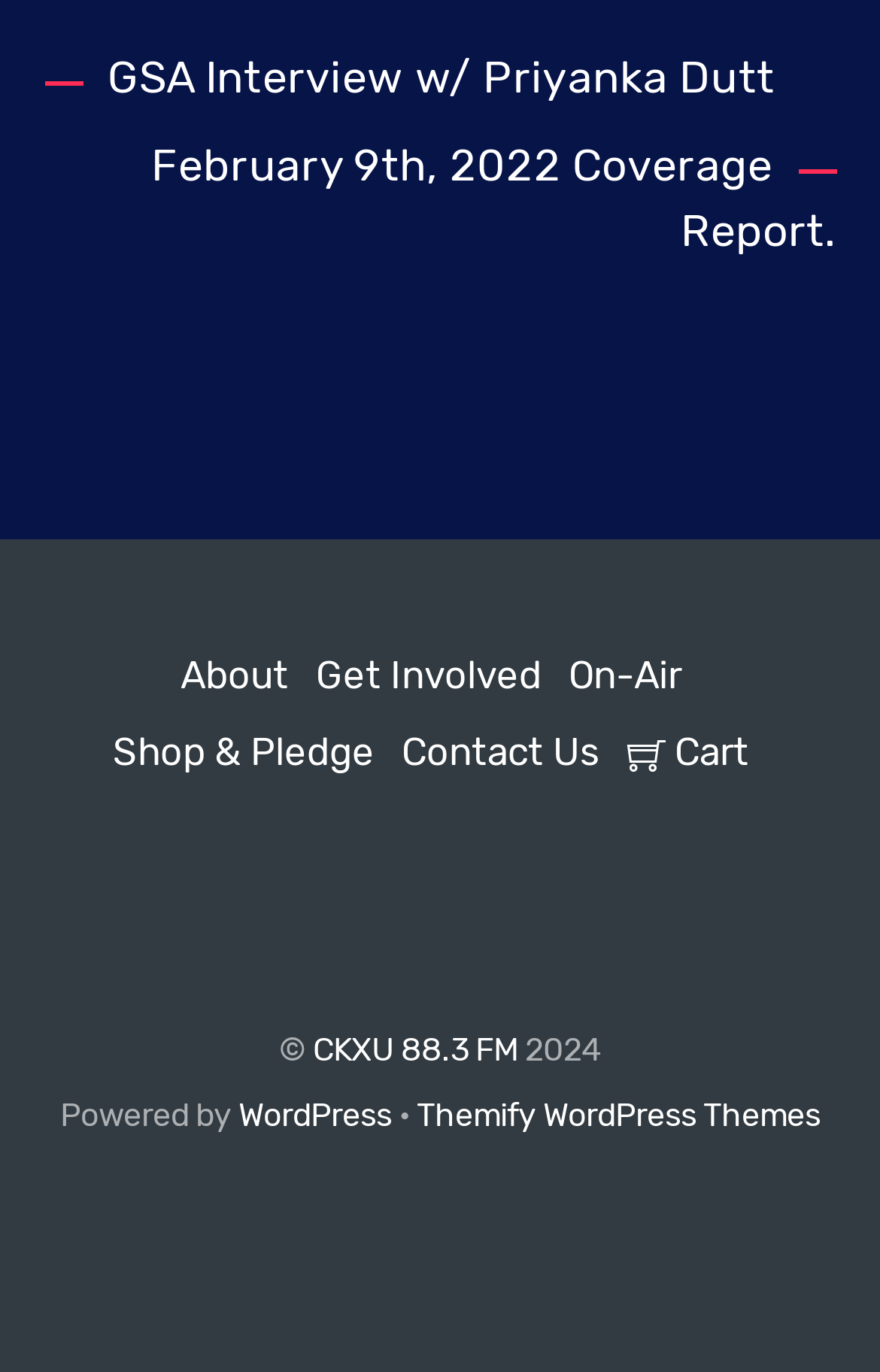Provide a brief response in the form of a single word or phrase:
What is the platform used to power the website?

WordPress